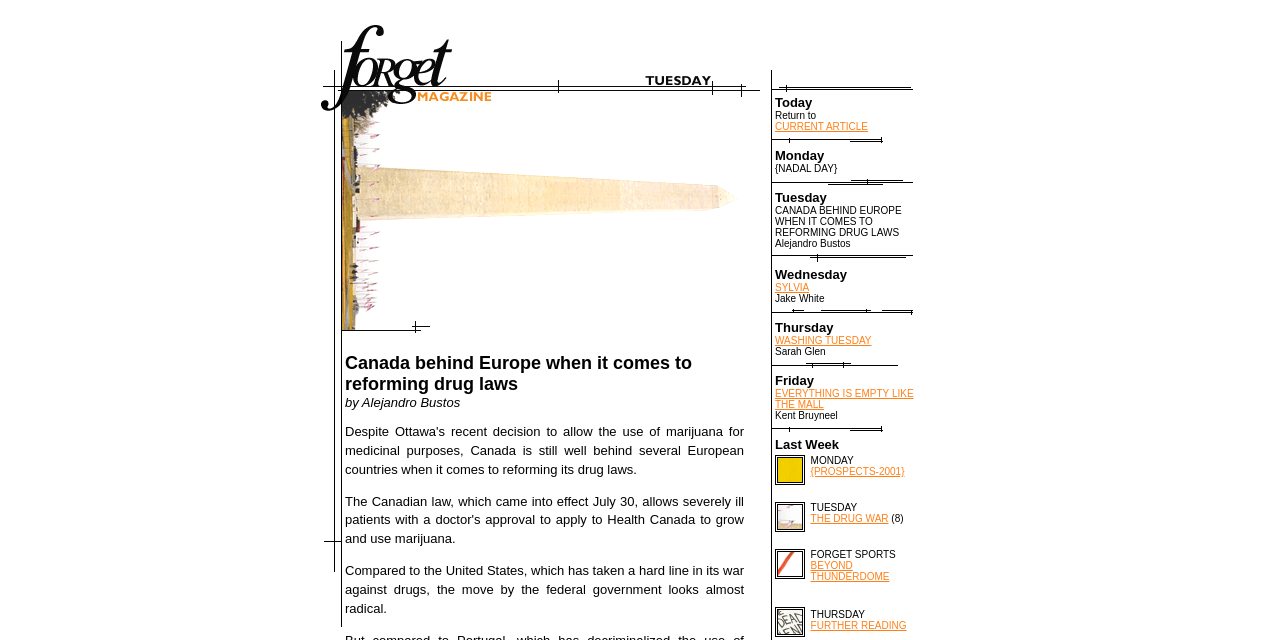Please identify the coordinates of the bounding box that should be clicked to fulfill this instruction: "Read SYLVIA".

[0.605, 0.441, 0.632, 0.458]